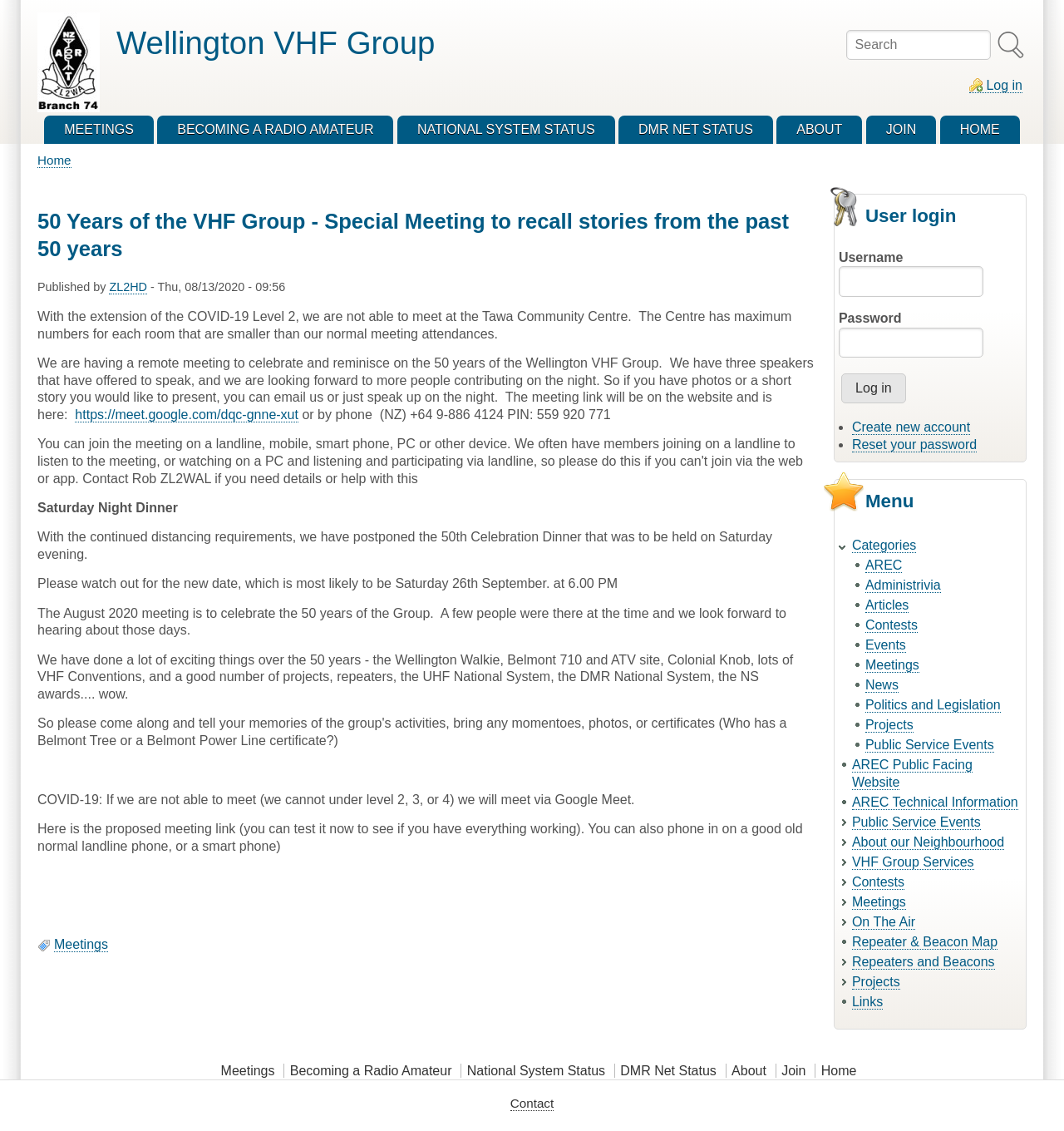What is the date of the postponed 50th Celebration Dinner?
Kindly offer a detailed explanation using the data available in the image.

I read the article and found that the 50th Celebration Dinner was postponed and is likely to be held on Saturday 26th September.